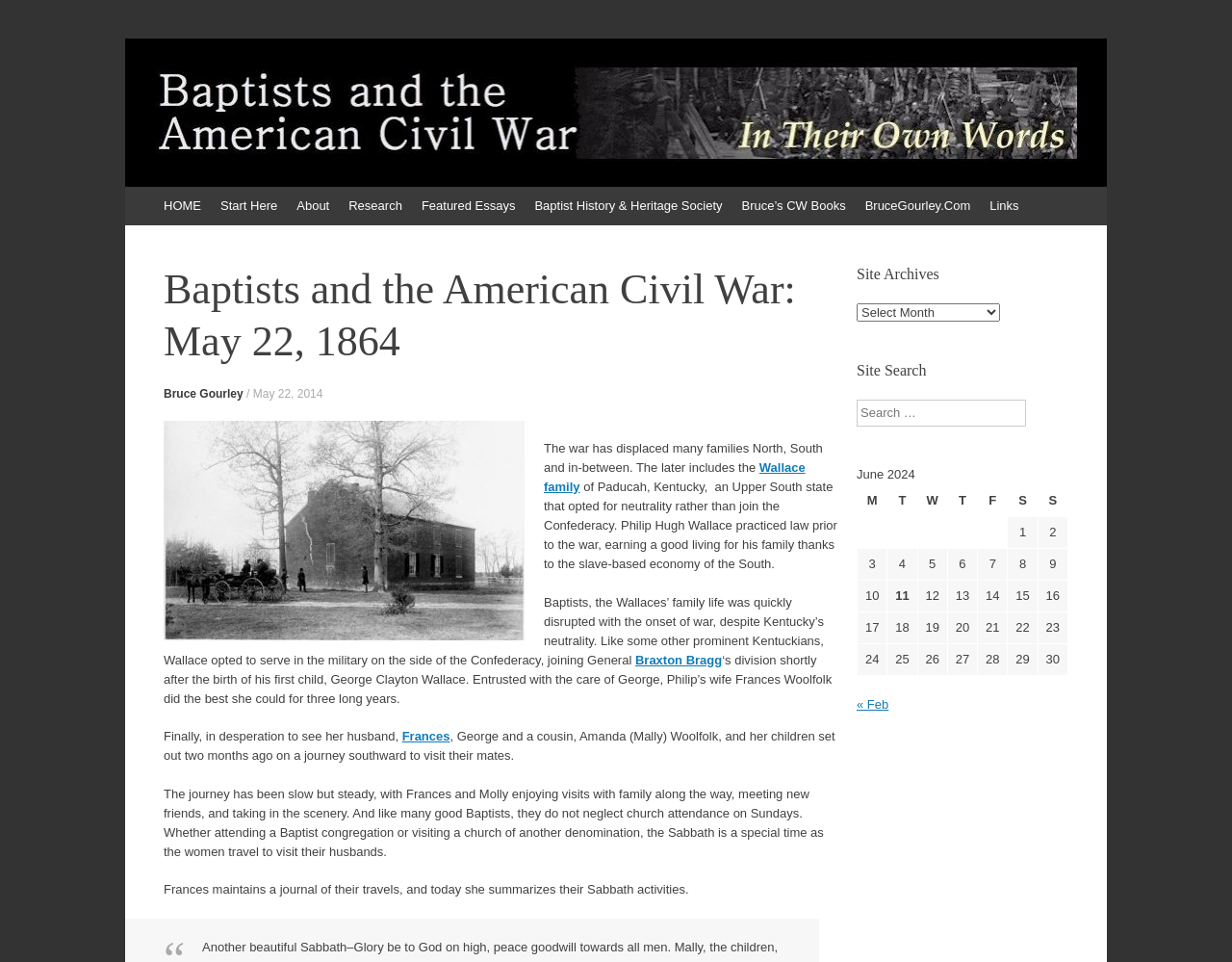What is the name of the state where the Wallace family lived?
Utilize the information in the image to give a detailed answer to the question.

The text mentions that the Wallace family lived in Paducah, Kentucky, which is an Upper South state that opted for neutrality rather than join the Confederacy.